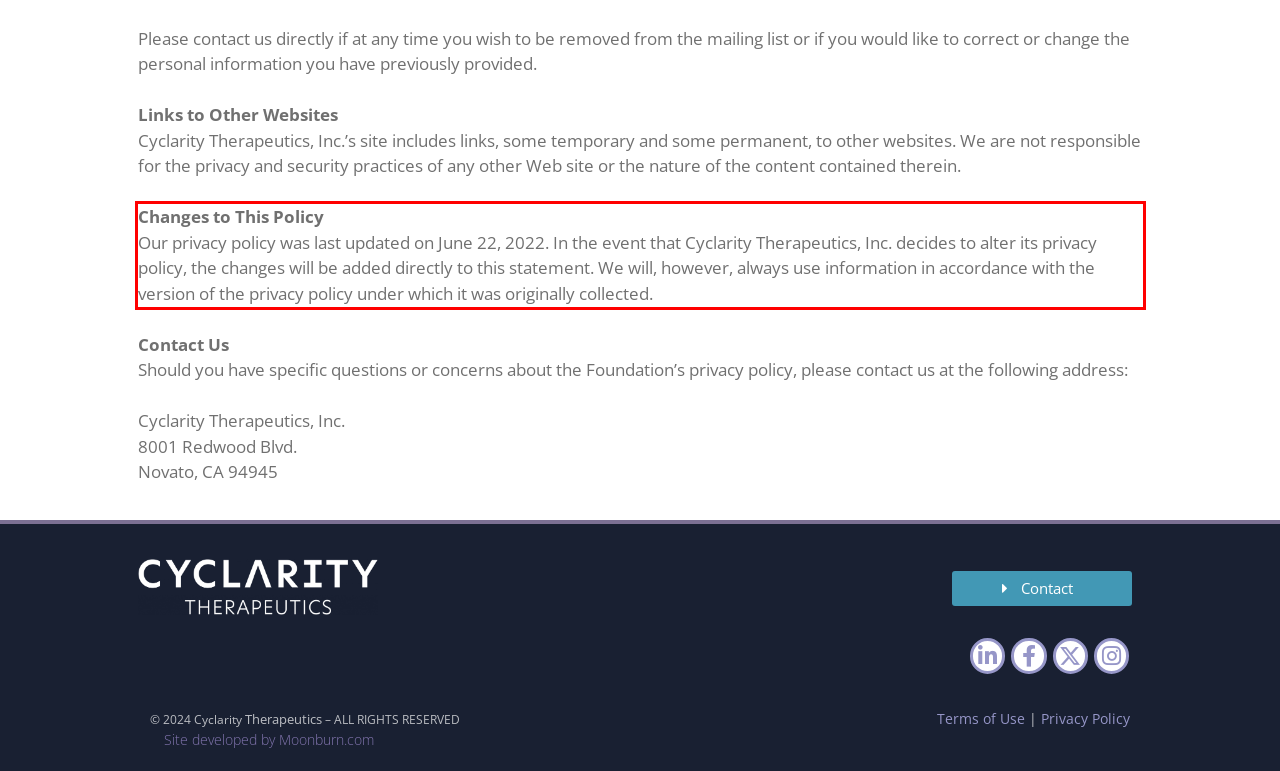Please perform OCR on the text content within the red bounding box that is highlighted in the provided webpage screenshot.

Changes to This Policy Our privacy policy was last updated on June 22, 2022. In the event that Cyclarity Therapeutics, Inc. decides to alter its privacy policy, the changes will be added directly to this statement. We will, however, always use information in accordance with the version of the privacy policy under which it was originally collected.